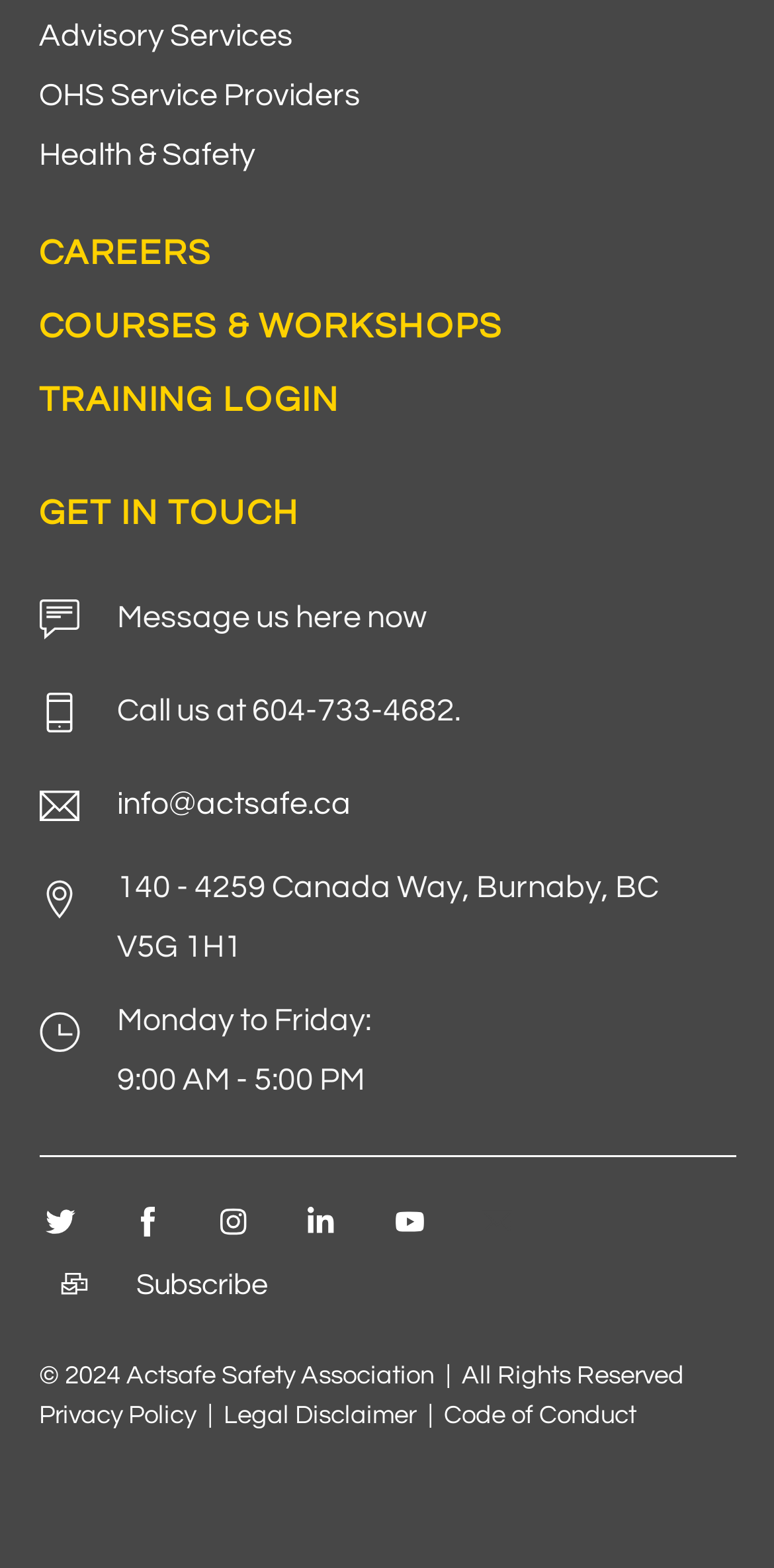Please indicate the bounding box coordinates of the element's region to be clicked to achieve the instruction: "View CAREERS". Provide the coordinates as four float numbers between 0 and 1, i.e., [left, top, right, bottom].

[0.05, 0.151, 0.274, 0.174]